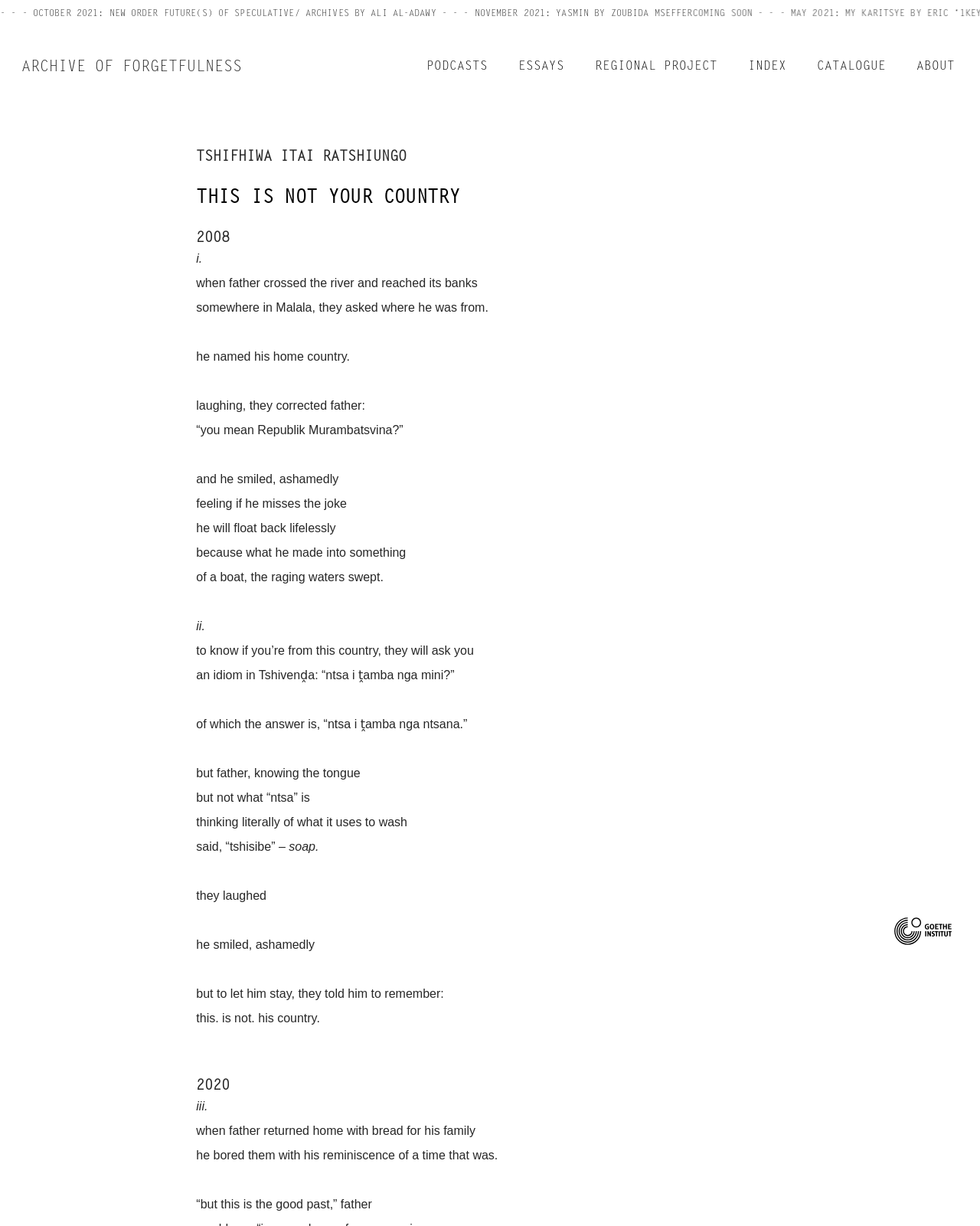Detail the webpage's structure and highlights in your description.

The webpage is titled "Tshifhiwa Itai Ratshiungo - Archive of Forgetfulness" and has a navigation menu at the top with 7 links: "ARCHIVE OF FORGETFULNESS", "PODCASTS", "ESSAYS", "REGIONAL PROJECT", "INDEX", "CATALOGUE", and "ABOUT". 

Below the navigation menu, there are three headings: "TSHIFHIWA ITAI RATSHIUNGO", "THIS IS NOT YOUR COUNTRY", and "2008". 

The main content of the webpage is a narrative text, divided into three sections marked by "i.", "ii.", and "iii.". The text tells a story about a father who crossed a river and reached its banks, where he was asked about his country of origin. The story continues with the father's interactions with the people he met, including a humorous misunderstanding about an idiom in Tshivenḓa. 

The text is arranged in a single column, with each paragraph or sentence separated by a small gap. There are no images in the main content area, but there is an image at the bottom right corner of the page, which is not described.